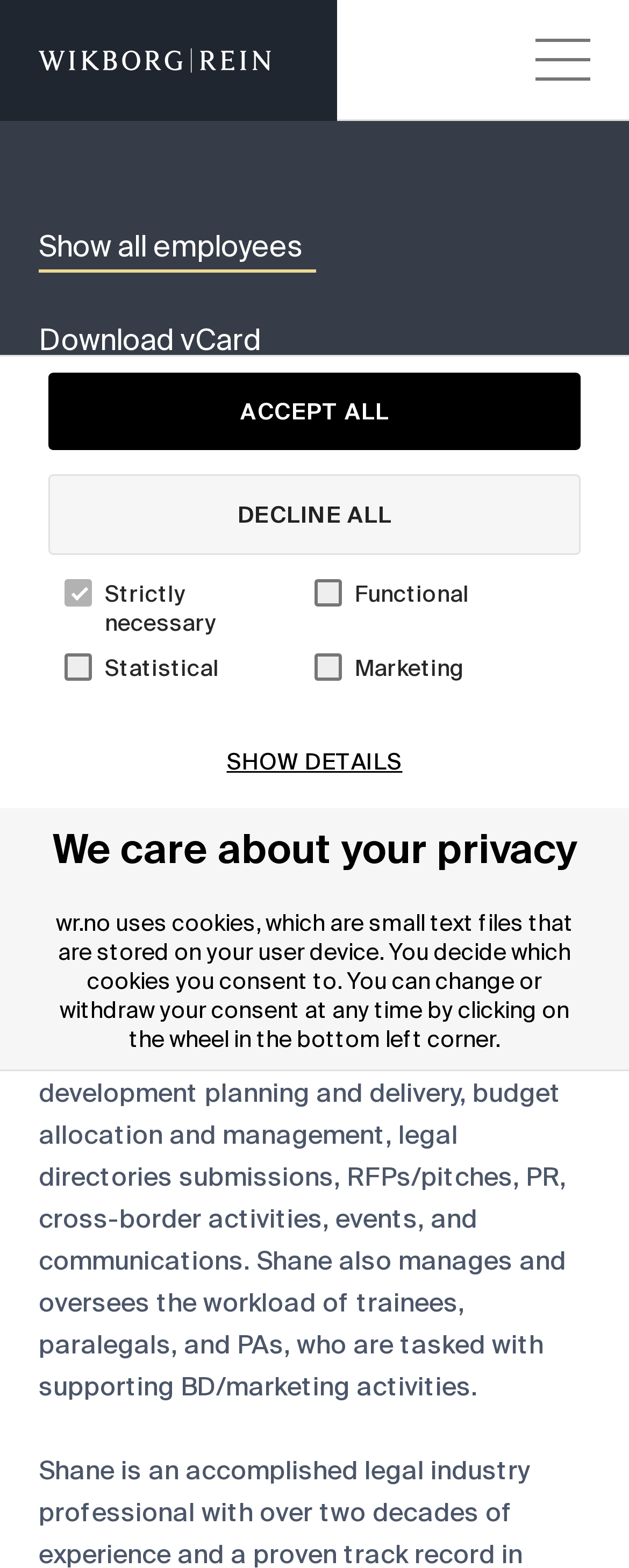Determine the bounding box coordinates of the element's region needed to click to follow the instruction: "Learn more about bzip compression". Provide these coordinates as four float numbers between 0 and 1, formatted as [left, top, right, bottom].

None